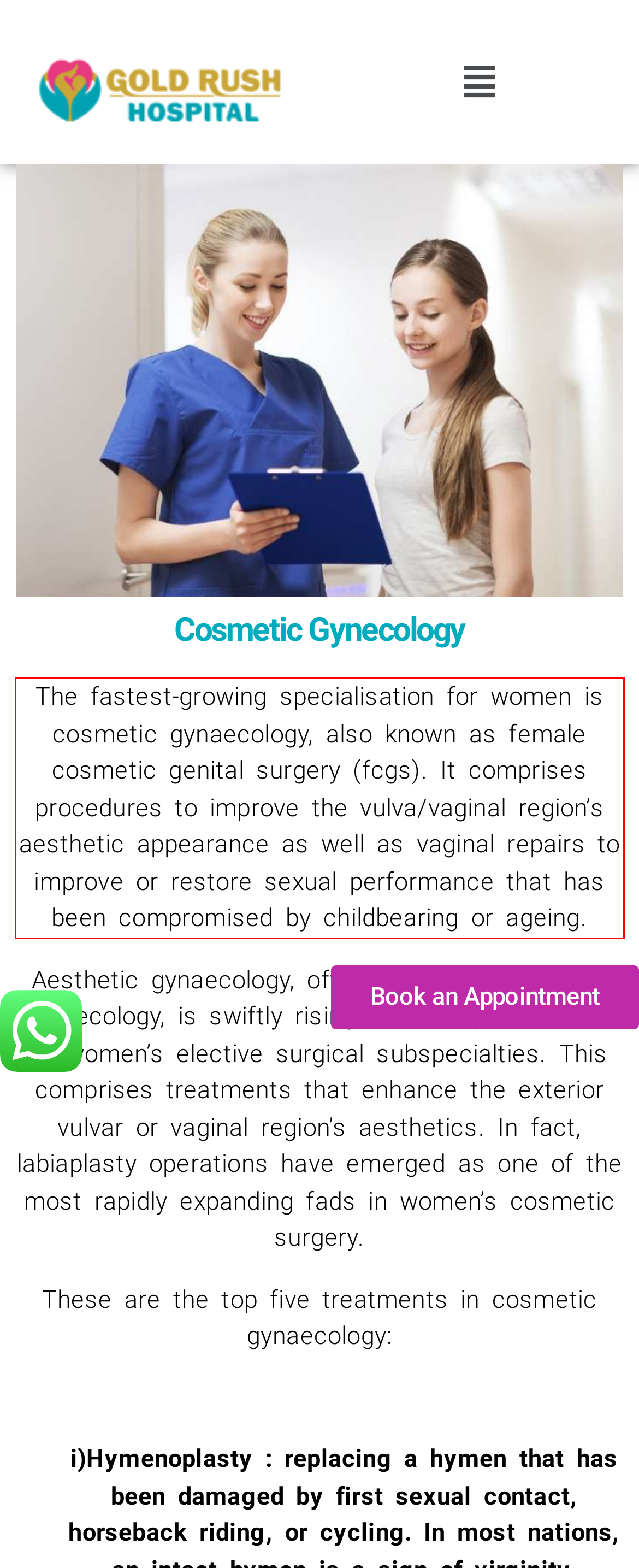With the provided screenshot of a webpage, locate the red bounding box and perform OCR to extract the text content inside it.

The fastest-growing specialisation for women is cosmetic gynaecology, also known as female cosmetic genital surgery (fcgs). It comprises procedures to improve the vulva/vaginal region’s aesthetic appearance as well as vaginal repairs to improve or restore sexual performance that has been compromised by childbearing or ageing.